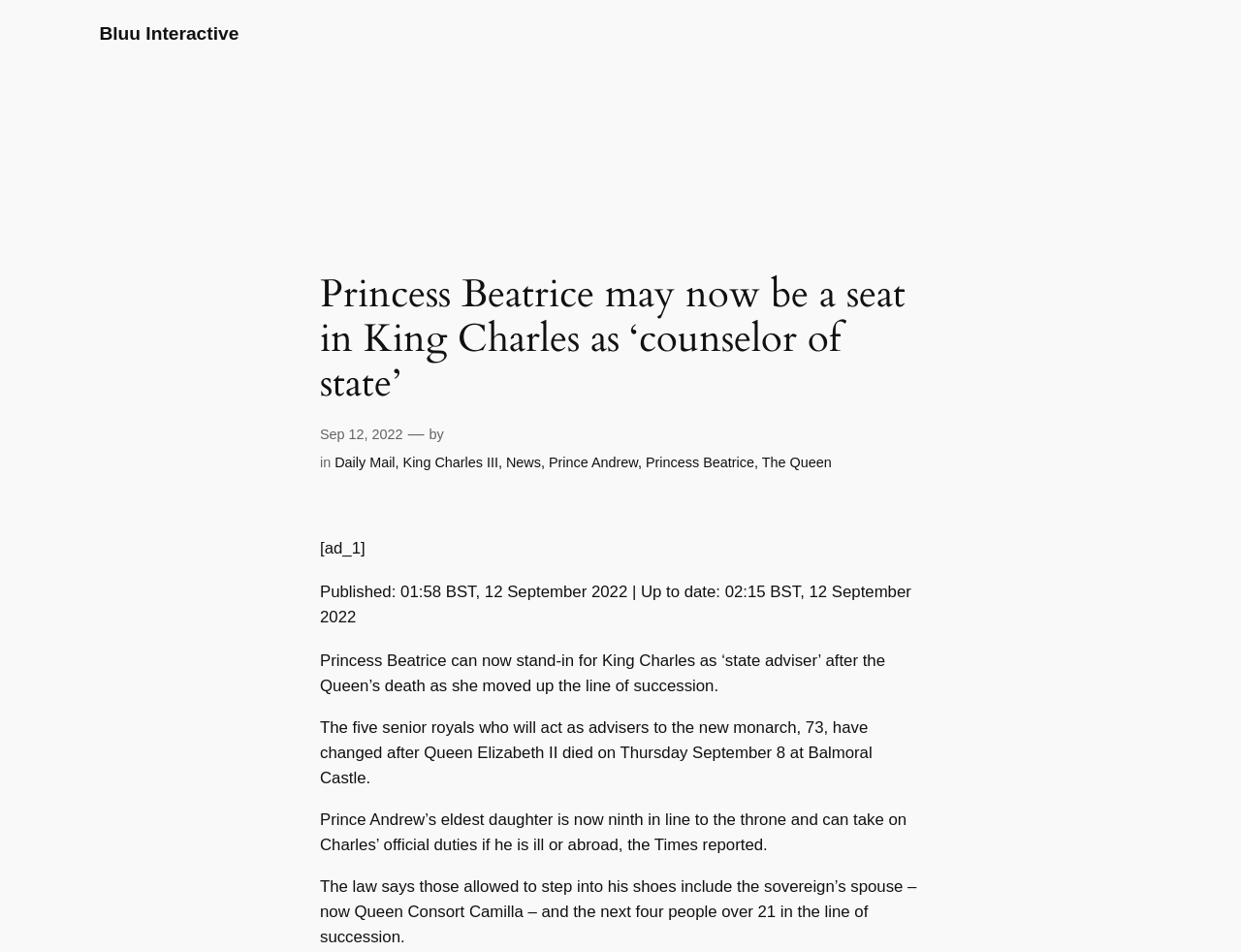Describe every aspect of the webpage comprehensively.

This webpage appears to be a news article about Princess Beatrice's new role as a "state adviser" to King Charles. At the top of the page, there is a link to "Bluu Interactive" and a small figure, likely an icon or logo. Below this, the main headline "Princess Beatrice may now be a seat in King Charles as ‘counselor of state’" is prominently displayed.

To the right of the headline, there is a timestamp indicating the article was published on September 12, 2022. Below this, there are links to related topics, including "Daily Mail", "King Charles III", "News", "Prince Andrew", "Princess Beatrice", and "The Queen".

The main content of the article begins with a brief summary of Princess Beatrice's new role, followed by several paragraphs of text that provide more details about the change in the line of succession following the Queen's death. The text is divided into four paragraphs, with the first paragraph explaining Princess Beatrice's new role, the second paragraph providing context about the five senior royals who will act as advisers to the new monarch, and the third and fourth paragraphs offering additional details about the law governing who can step in for the monarch.

Throughout the article, there are several static text elements, including timestamps, links, and punctuation marks. The overall layout of the page is dense, with a focus on presenting a large amount of text-based information.